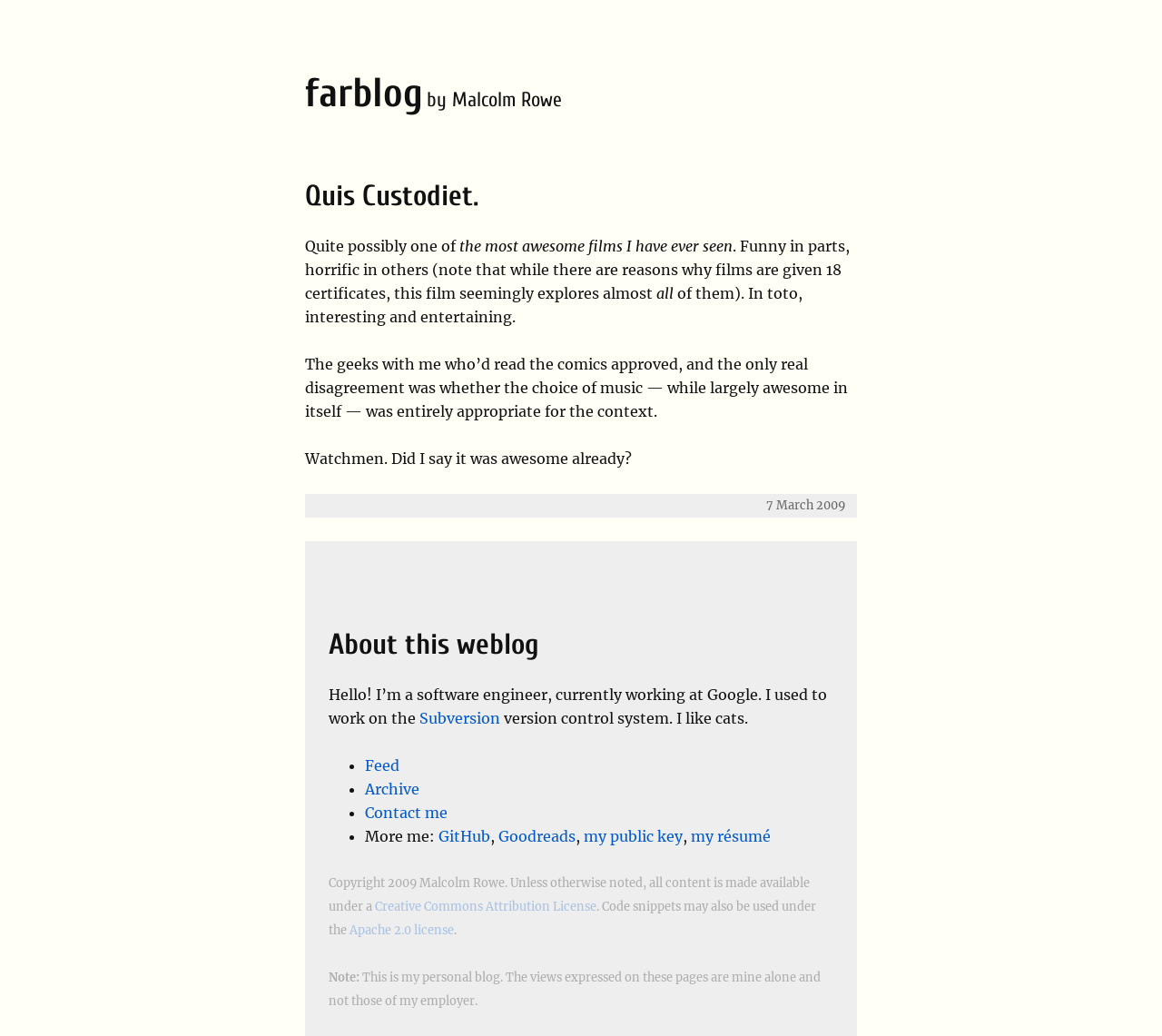Please specify the bounding box coordinates of the clickable section necessary to execute the following command: "visit GitHub".

[0.377, 0.799, 0.422, 0.816]